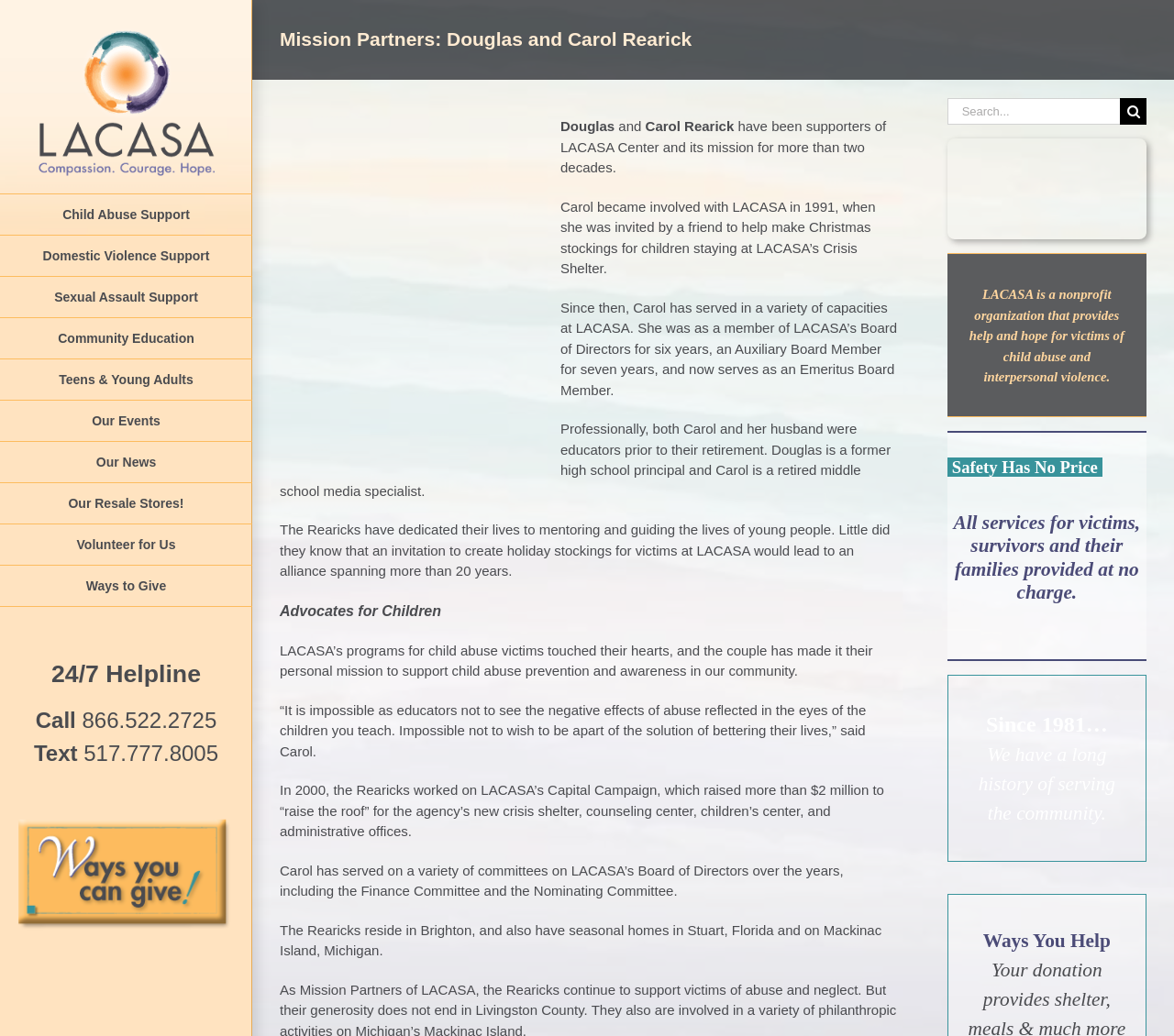Determine the bounding box coordinates for the clickable element required to fulfill the instruction: "Request a quote". Provide the coordinates as four float numbers between 0 and 1, i.e., [left, top, right, bottom].

None